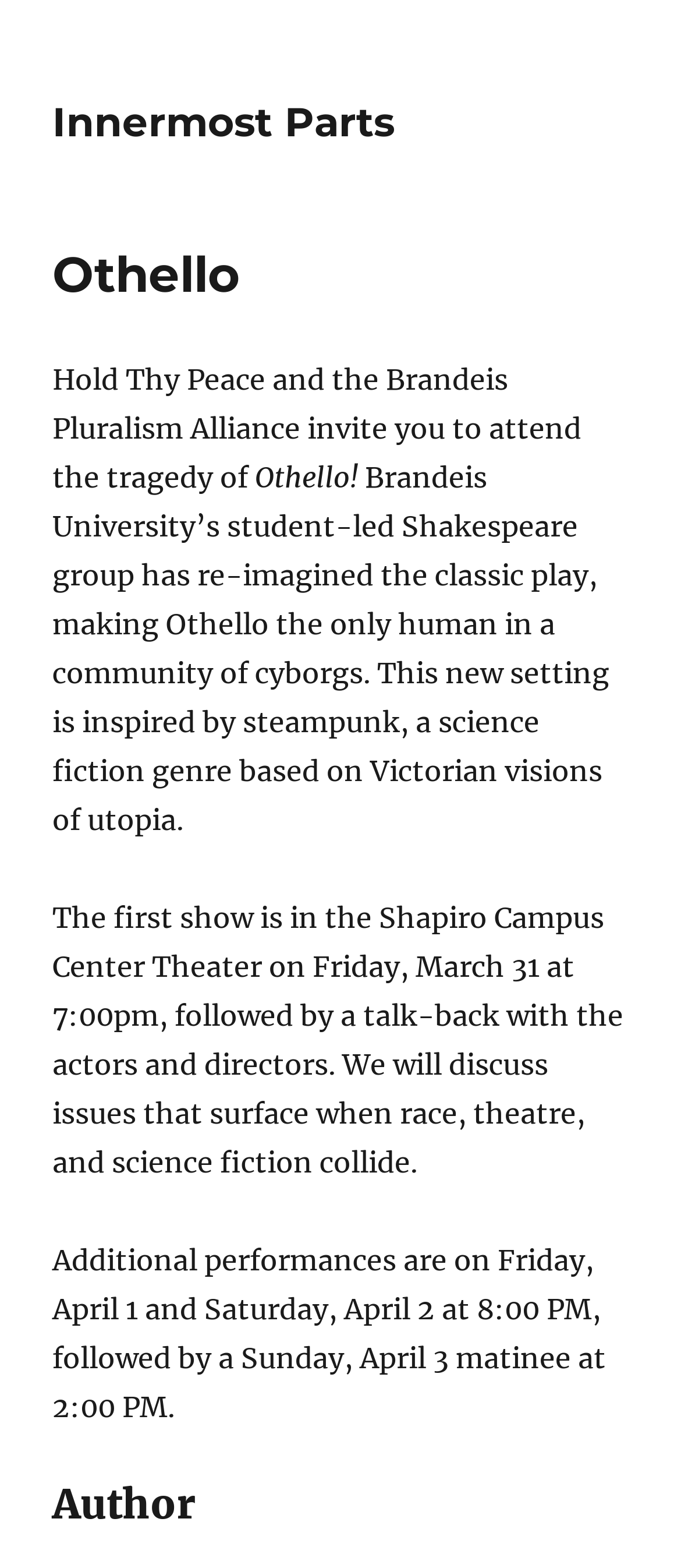How many performances of the play are there?
Look at the webpage screenshot and answer the question with a detailed explanation.

The number of performances can be found by counting the dates mentioned in the static text, which are Friday, March 31, Friday, April 1, Saturday, April 2, and Sunday, April 3.